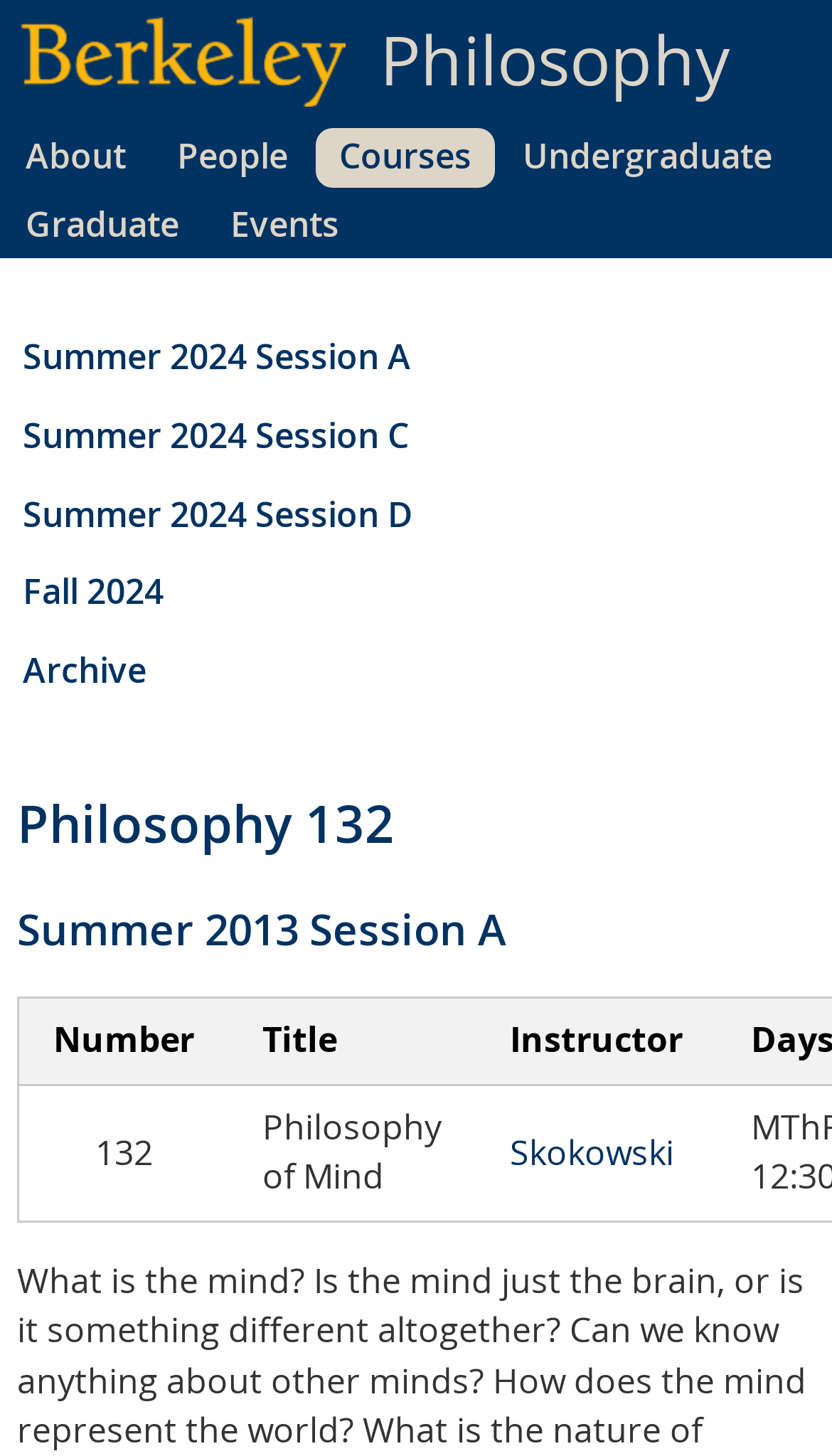Respond to the following question with a brief word or phrase:
How many sessions are listed for Summer 2024?

3